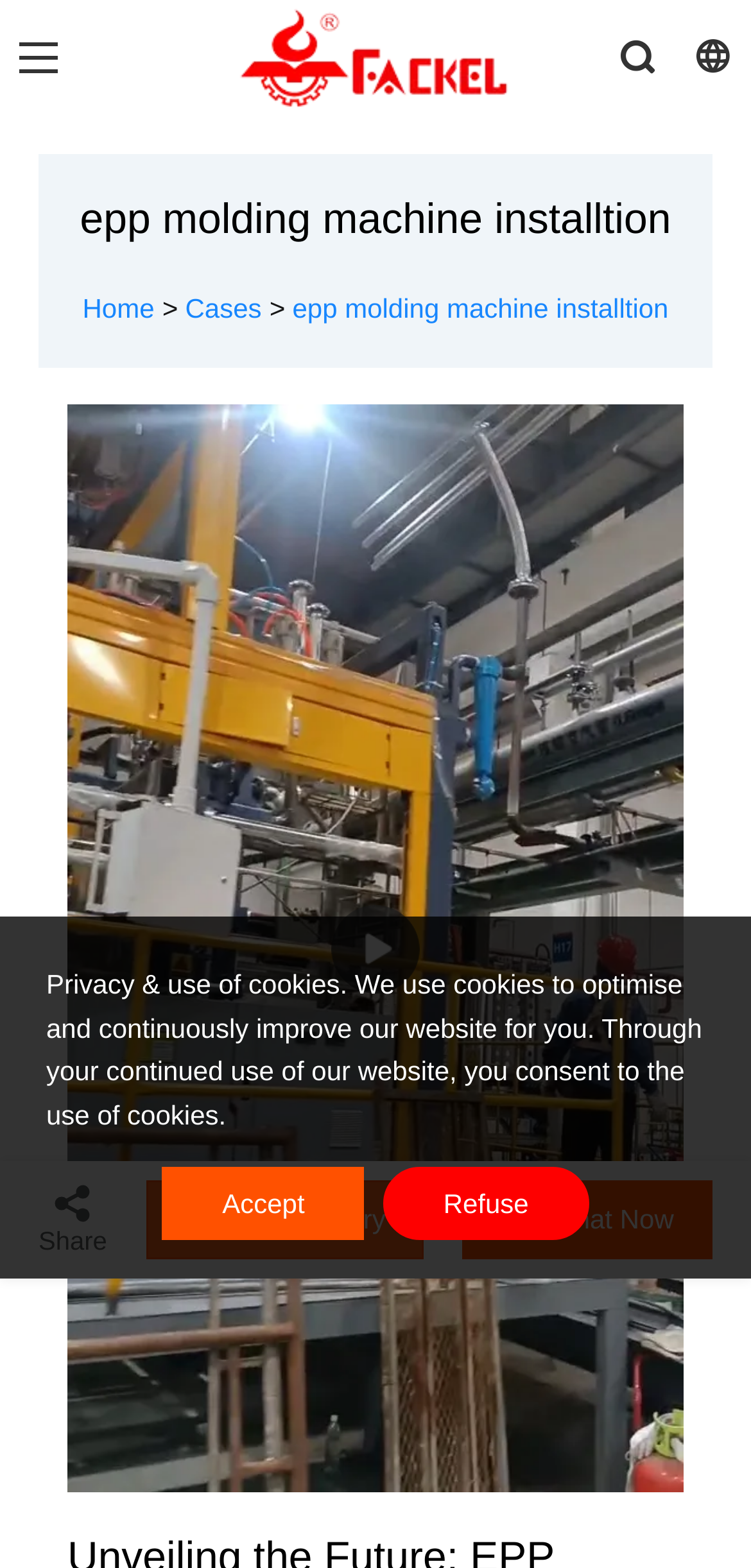Please identify the bounding box coordinates of where to click in order to follow the instruction: "Click the Fackel logo".

[0.244, 0.005, 0.756, 0.069]